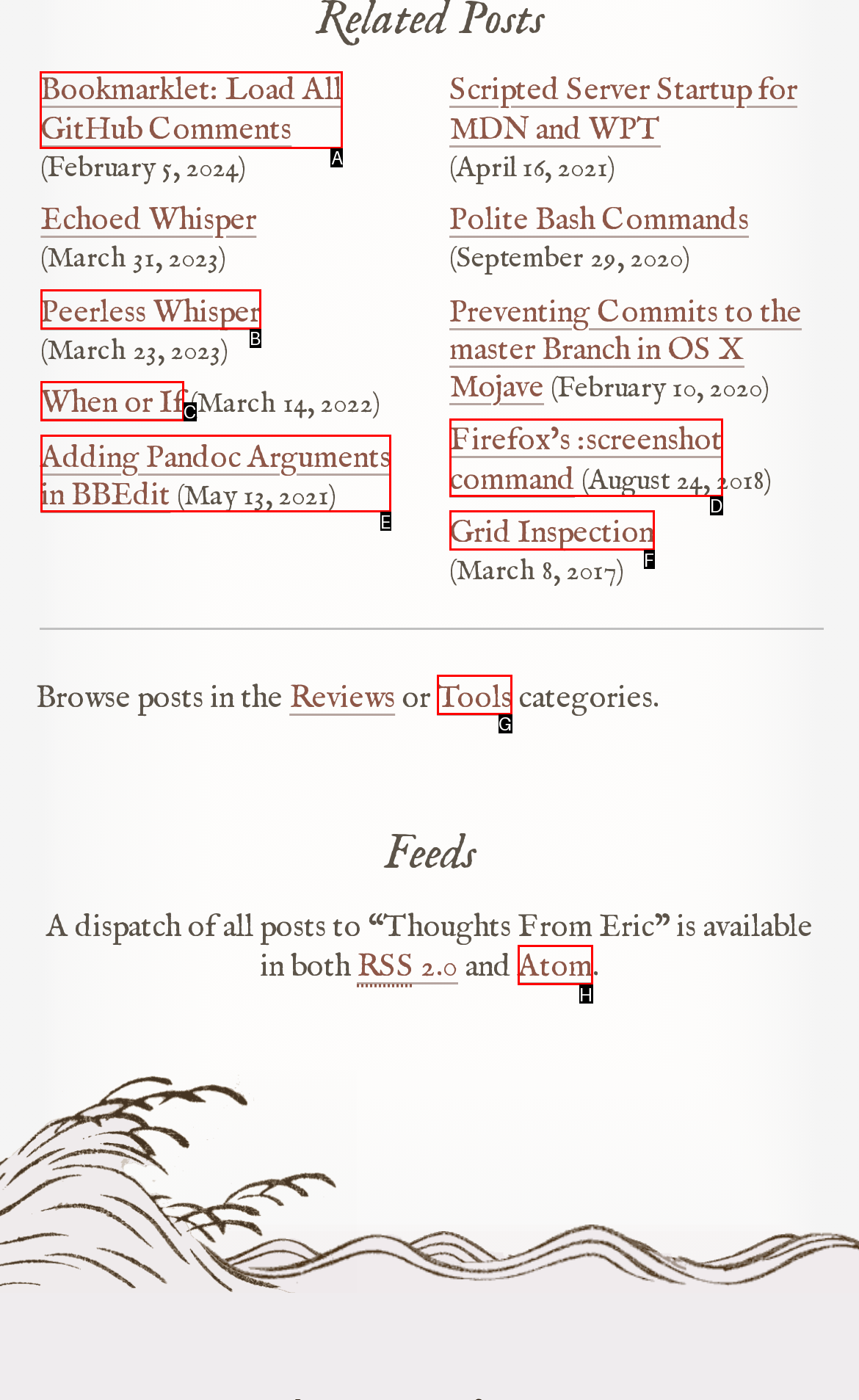Choose the HTML element you need to click to achieve the following task: Visit ATP Tax Accountants' social media page
Respond with the letter of the selected option from the given choices directly.

None